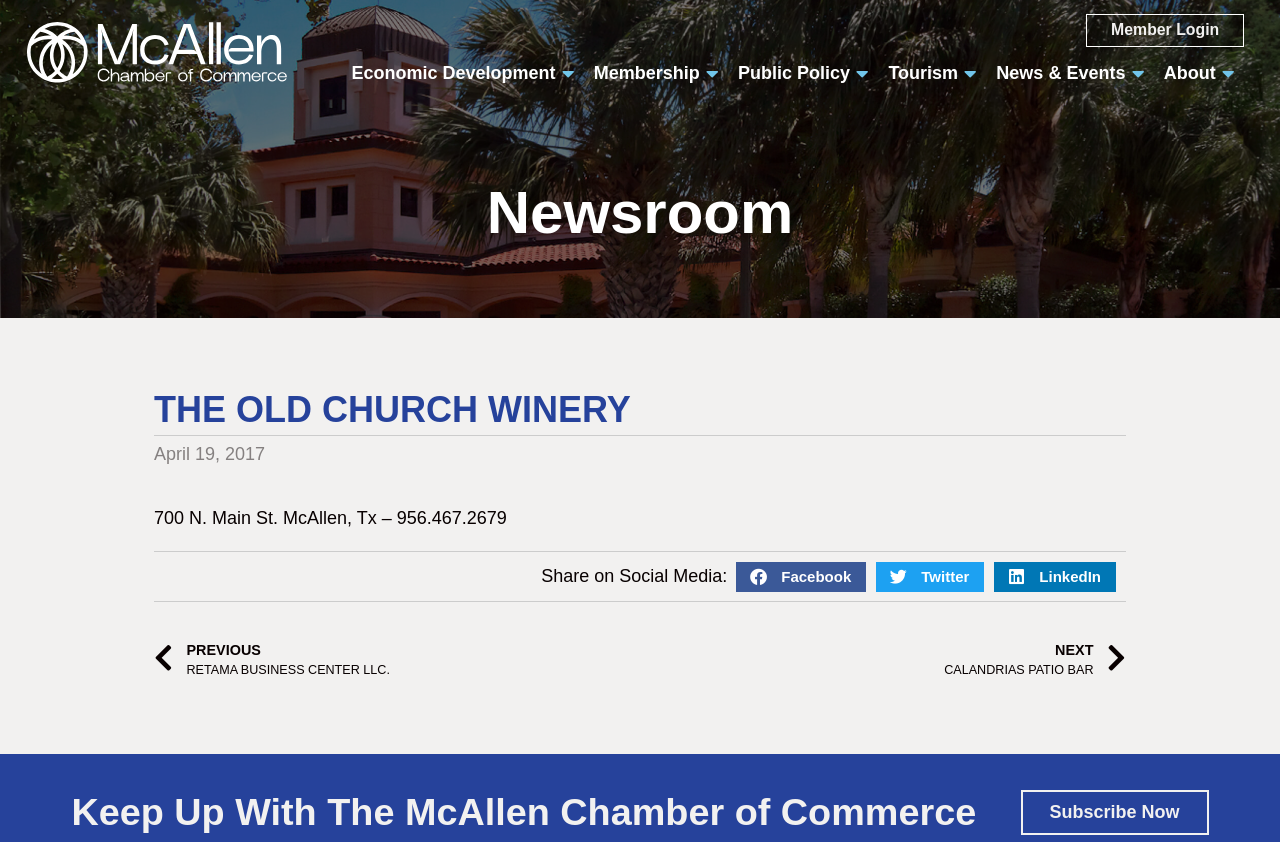Offer a meticulous caption that includes all visible features of the webpage.

The webpage is about the McAllen Chamber of Commerce, with a focus on economic development, business growth, and community engagement. At the top left, there is a link and an image, likely a logo. Below this, there are several headings and links organized into three columns.

The left column has headings such as "Economic Development", "Public Policy", "Membership", "Tourism", and "News & Events", each with a brief description or text below. These sections appear to provide information on the Chamber's initiatives and services.

The middle column has headings like "Taste McAllen", "Business Climate", "Community Profile", "Key Industries", "Our Programs", "Market Analysis Tool", "McAllen Day", "Issues", "Representatives", and "Partnerships", each with a link. These sections seem to offer resources and information on various aspects of McAllen's business environment.

The right column has a prominent heading "Join the Chamber" and "Contact Us", with links and contact information, including an address, phone numbers, and fax numbers.

Throughout the page, there are multiple links and headings, indicating a wealth of information and resources available to users. The overall structure is organized and easy to navigate, with clear headings and concise text.